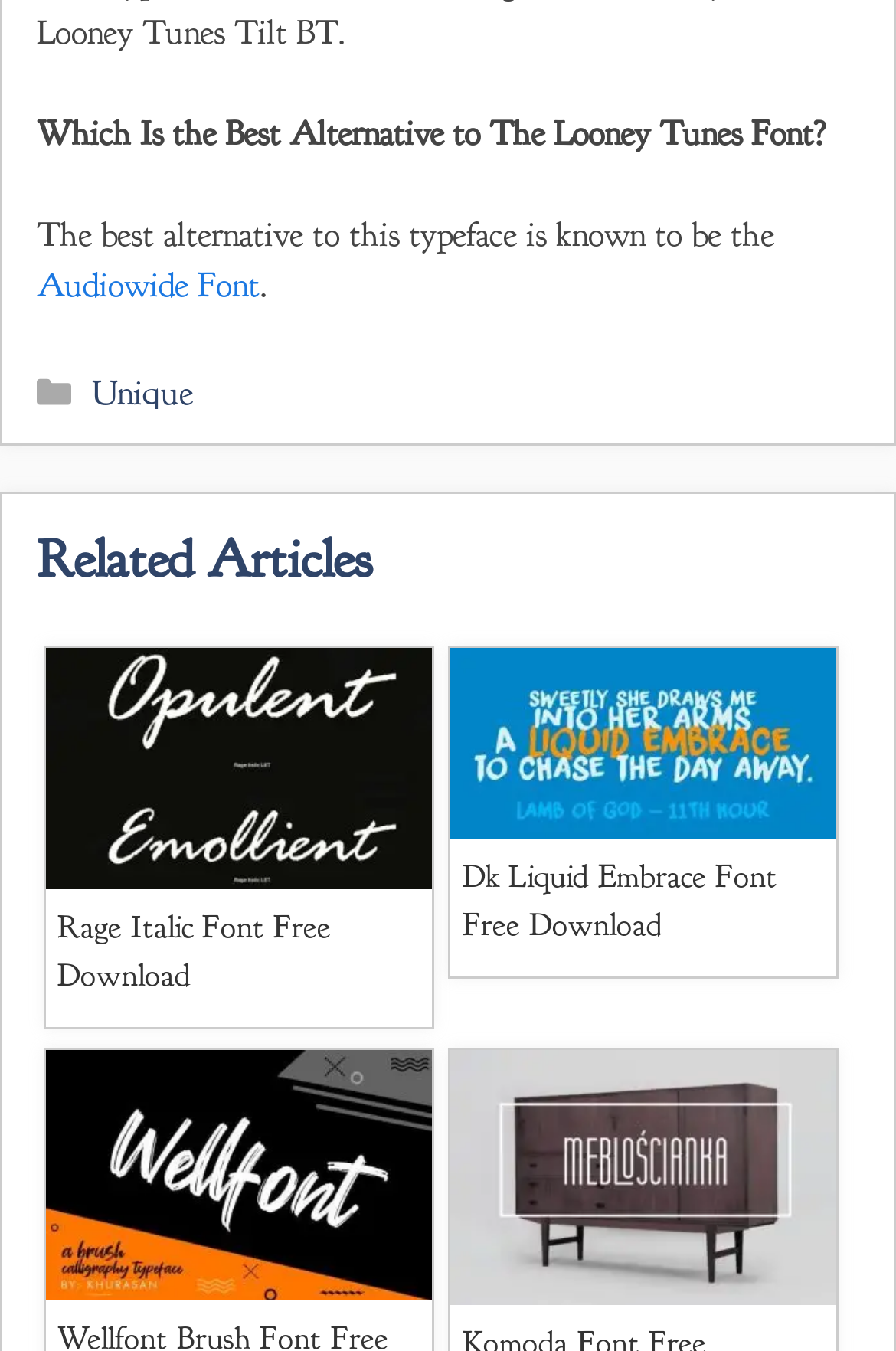Please determine the bounding box coordinates of the area that needs to be clicked to complete this task: 'Browse the Neutra Text Font Family Free Download link'. The coordinates must be four float numbers between 0 and 1, formatted as [left, top, right, bottom].

[0.222, 0.368, 0.84, 0.4]